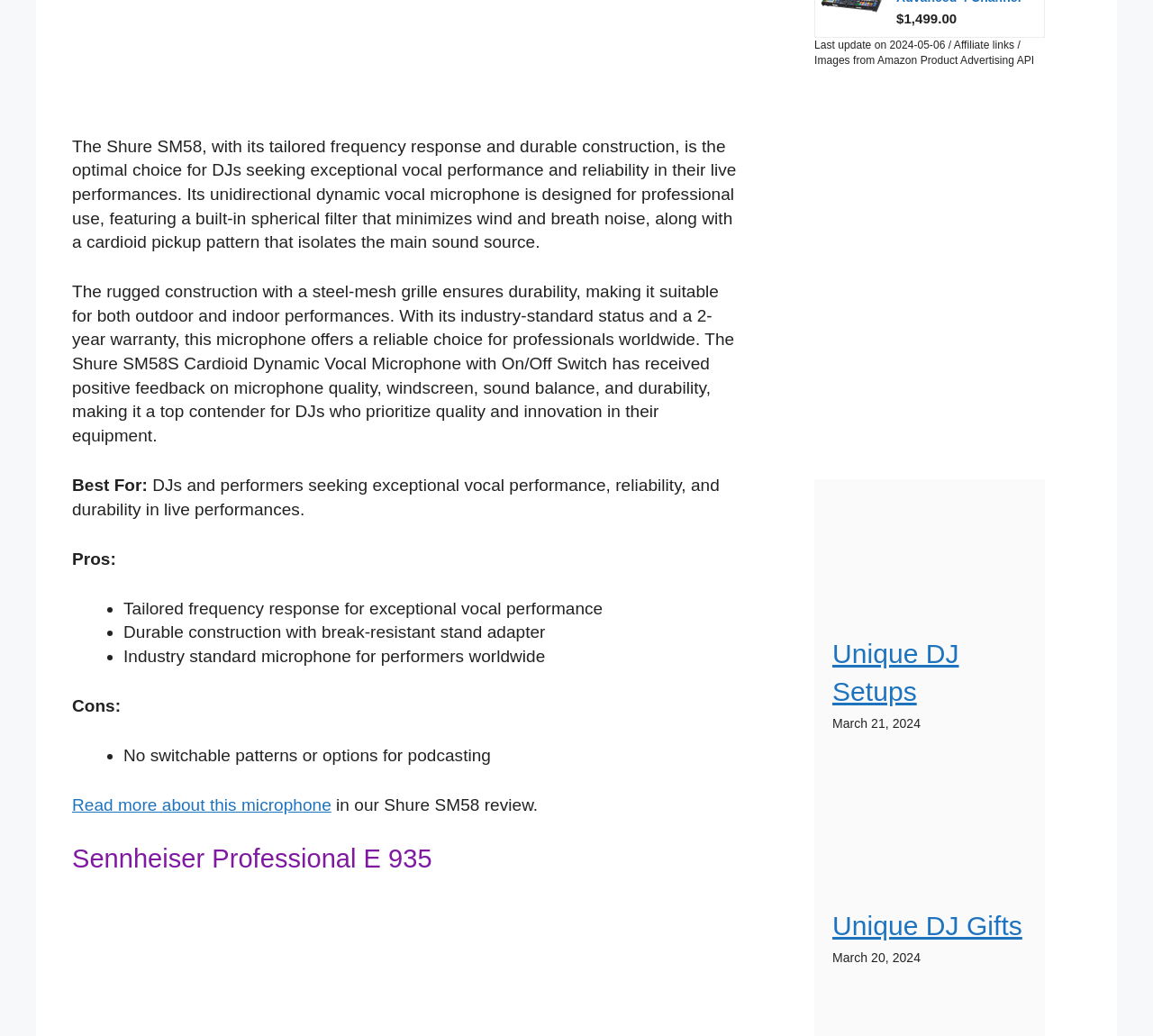Please answer the following query using a single word or phrase: 
What is the last update date of the webpage?

2024-05-06